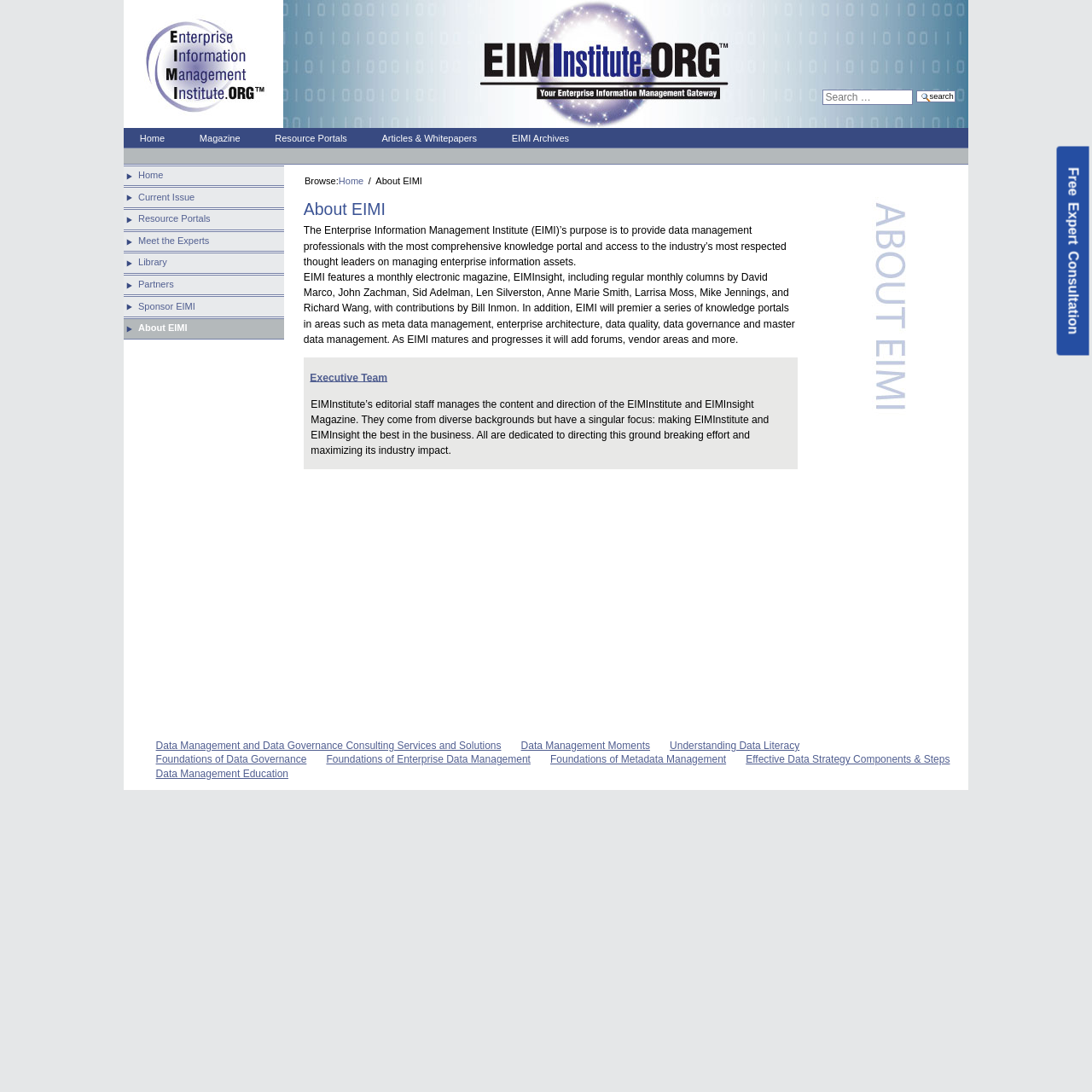Specify the bounding box coordinates of the area to click in order to execute this command: 'View the complete sample'. The coordinates should consist of four float numbers ranging from 0 to 1, and should be formatted as [left, top, right, bottom].

None